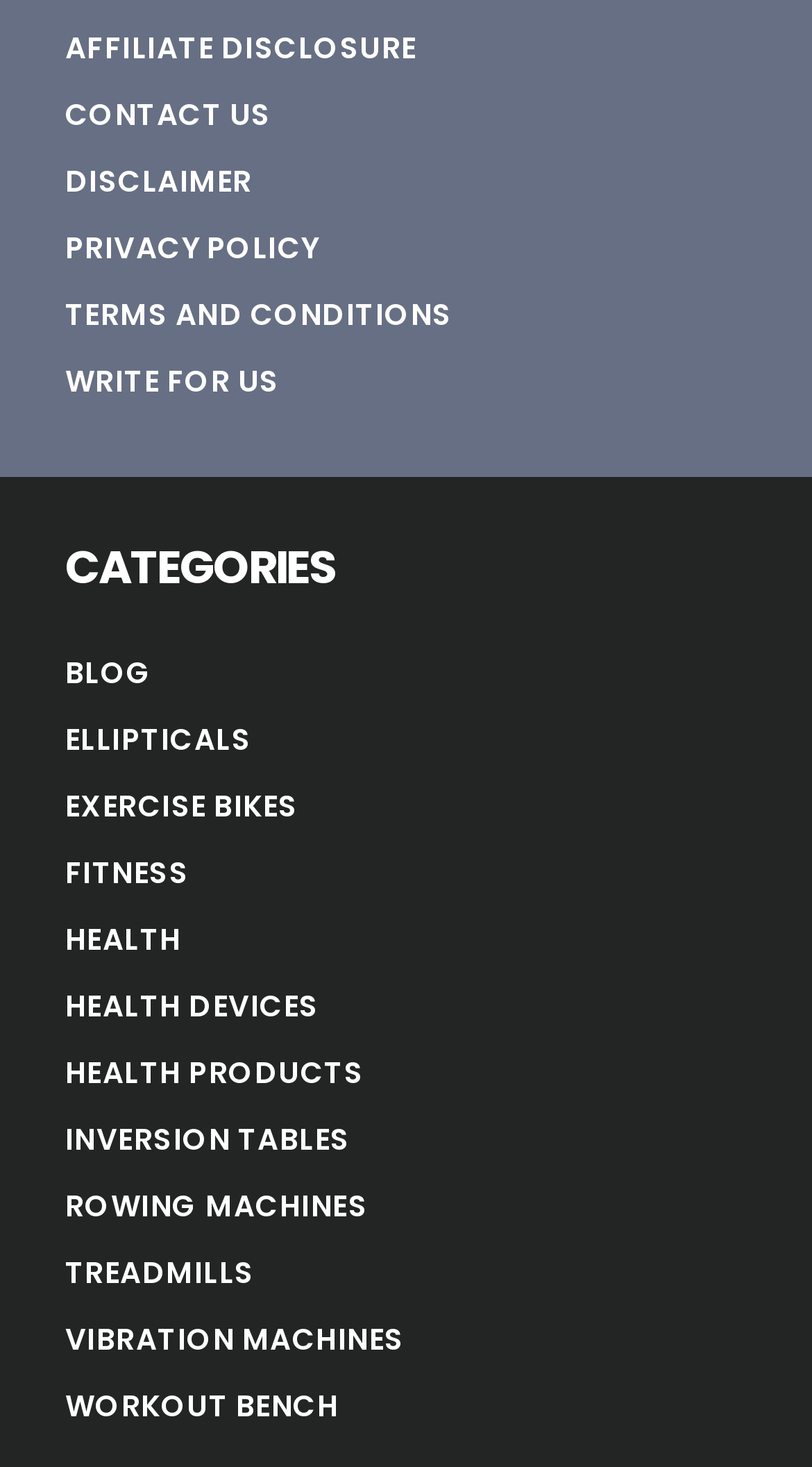Please identify the bounding box coordinates of the clickable region that I should interact with to perform the following instruction: "browse ellipticals". The coordinates should be expressed as four float numbers between 0 and 1, i.e., [left, top, right, bottom].

[0.08, 0.49, 0.309, 0.519]